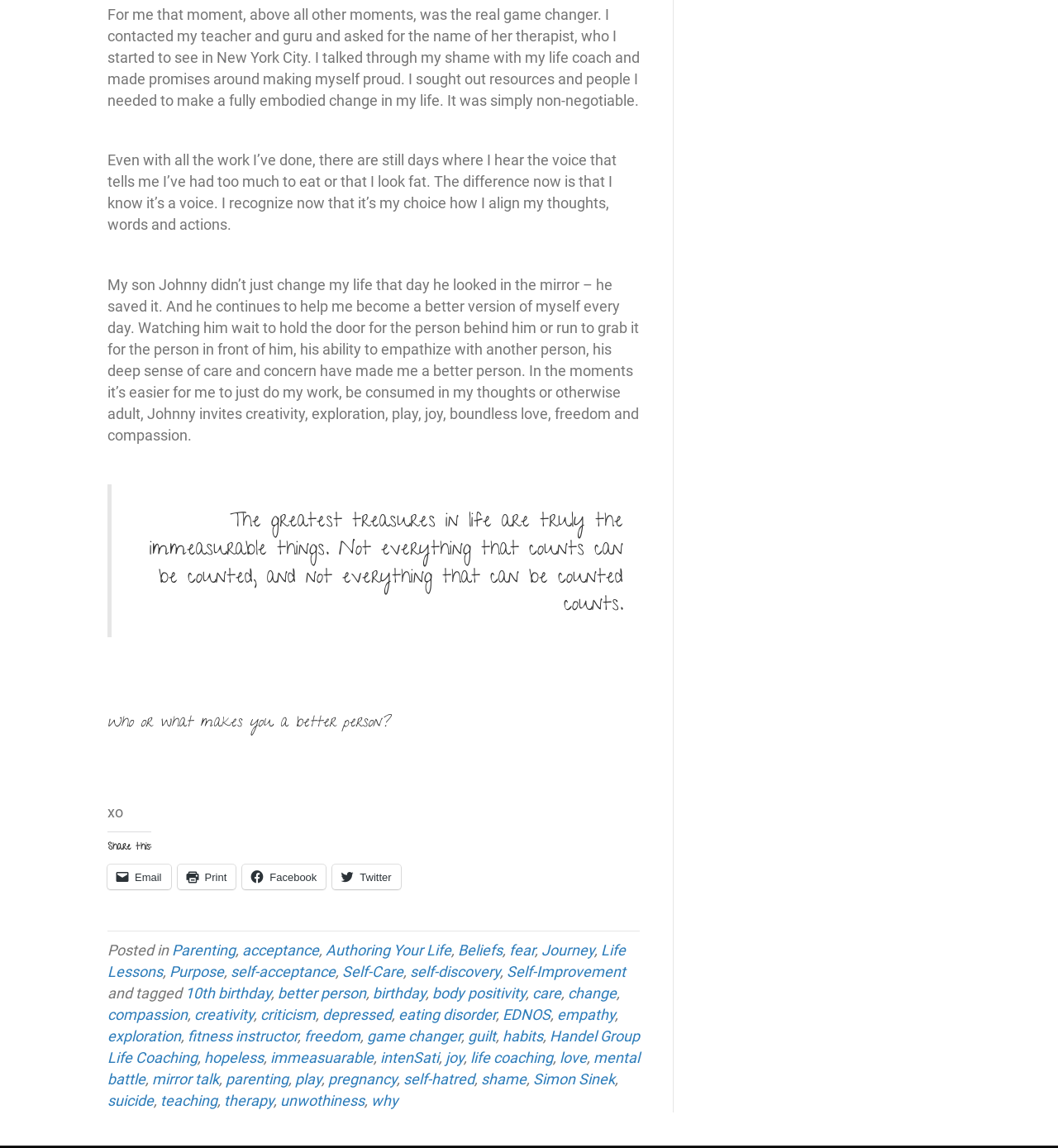Please locate the clickable area by providing the bounding box coordinates to follow this instruction: "Email this article".

[0.102, 0.753, 0.161, 0.775]